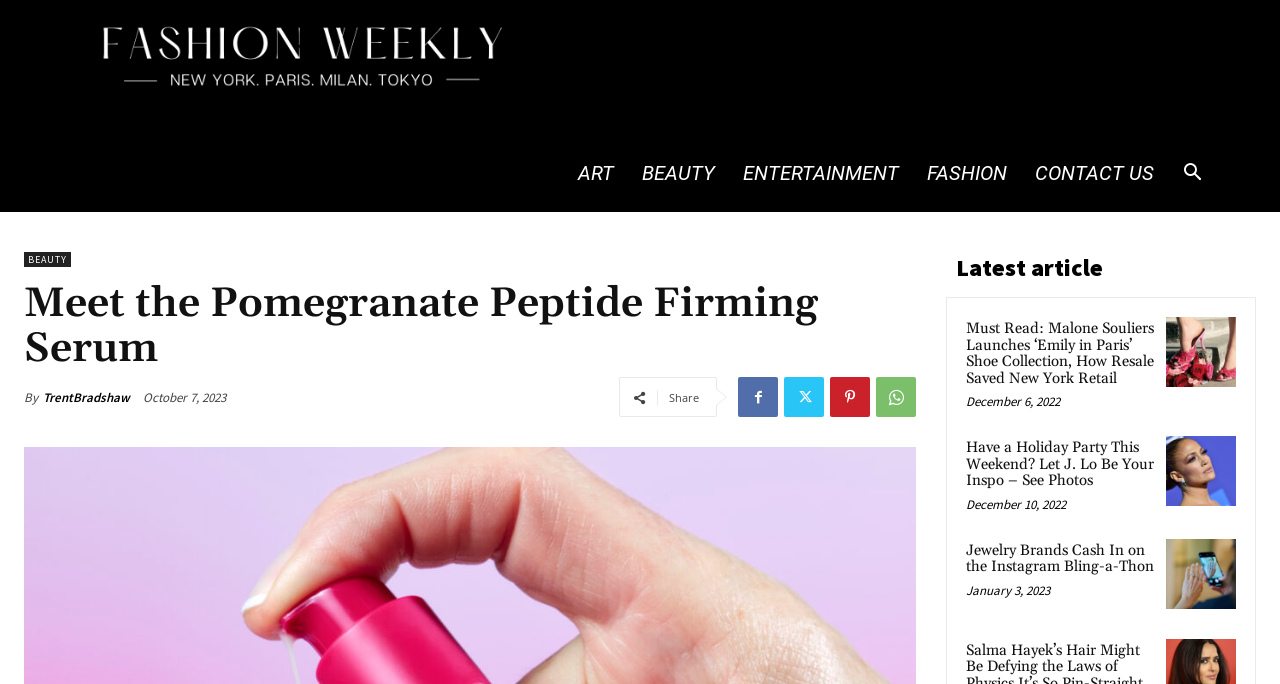What is the latest article on the website?
From the image, provide a succinct answer in one word or a short phrase.

Must Read: Malone Souliers Launches ‘Emily in Paris’ Shoe Collection, How Resale Saved New York Retail